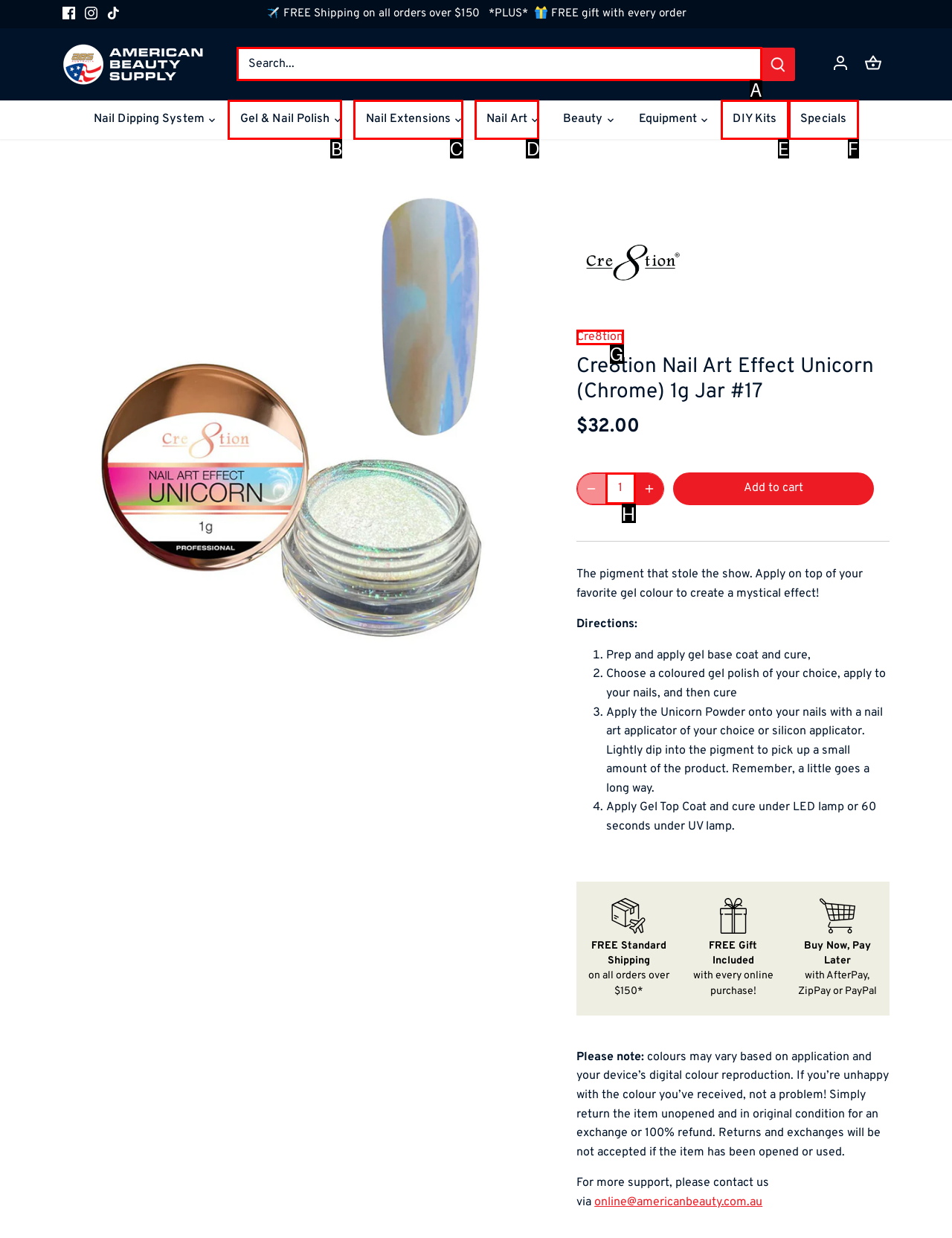Pick the right letter to click to achieve the task: Search for products
Answer with the letter of the correct option directly.

A